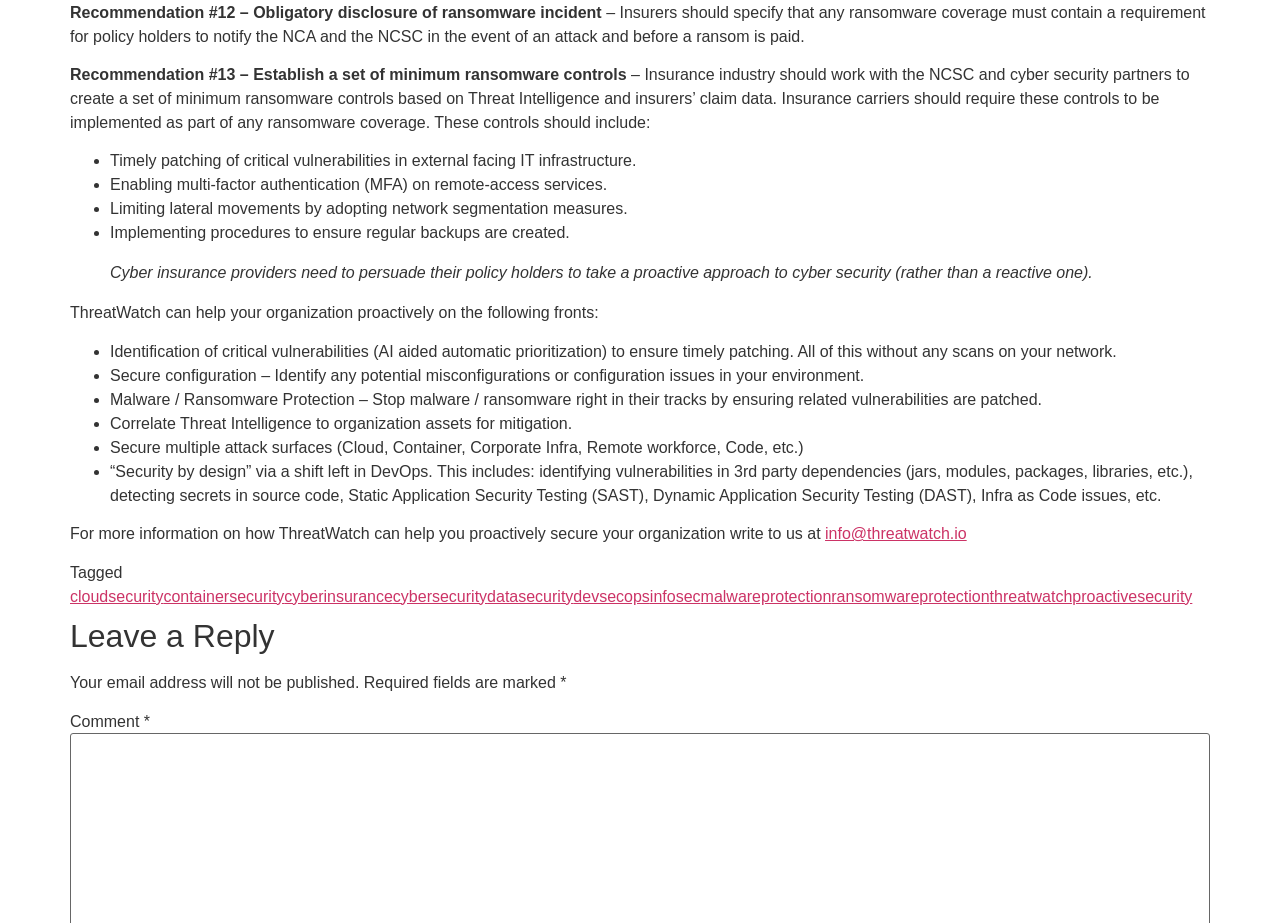Given the following UI element description: "containersecurity", find the bounding box coordinates in the webpage screenshot.

[0.128, 0.637, 0.222, 0.655]